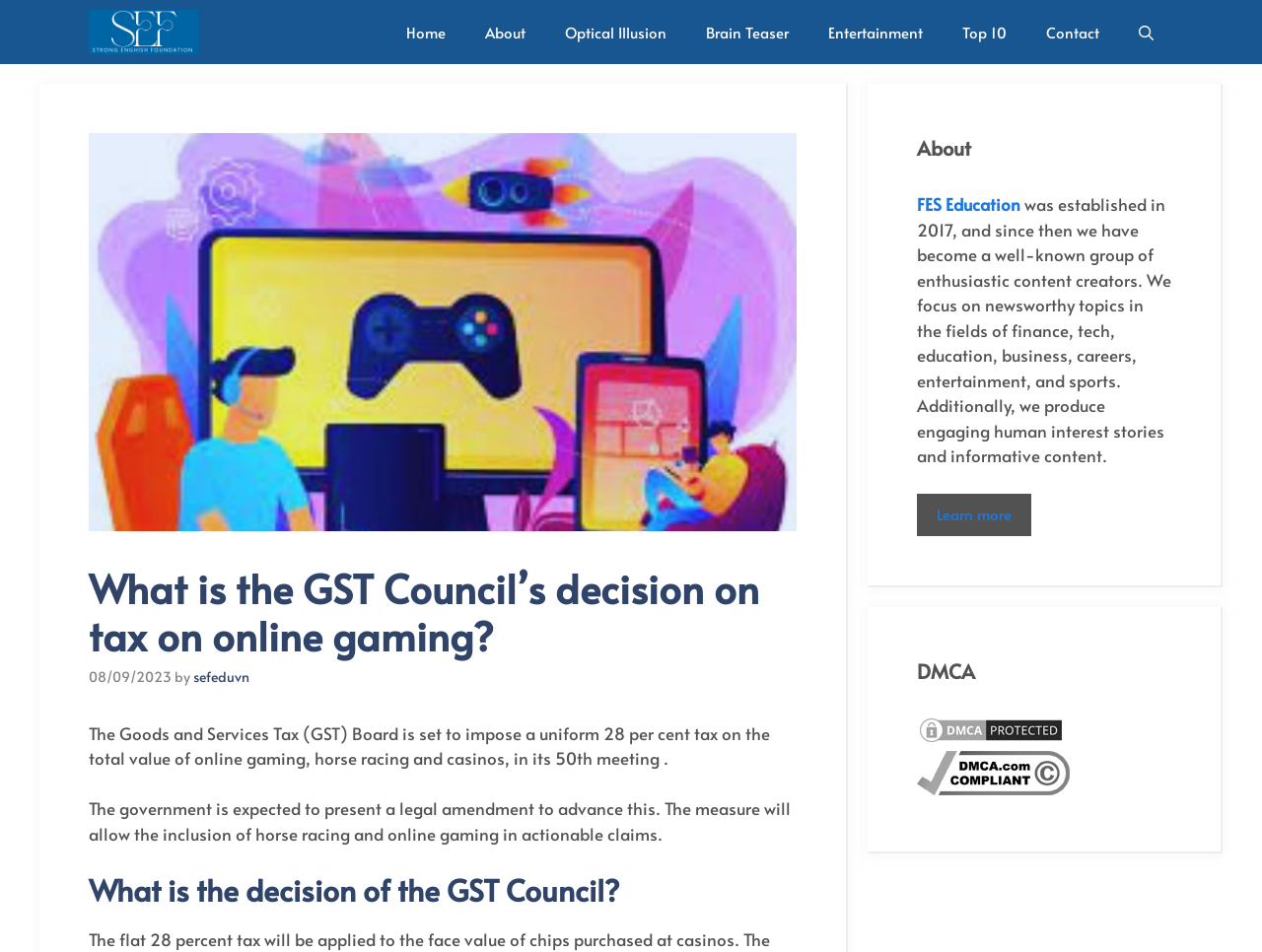Identify the coordinates of the bounding box for the element described below: "title="DMCA Compliance information for newstars.edu.vn"". Return the coordinates as four float numbers between 0 and 1: [left, top, right, bottom].

[0.727, 0.816, 0.848, 0.841]